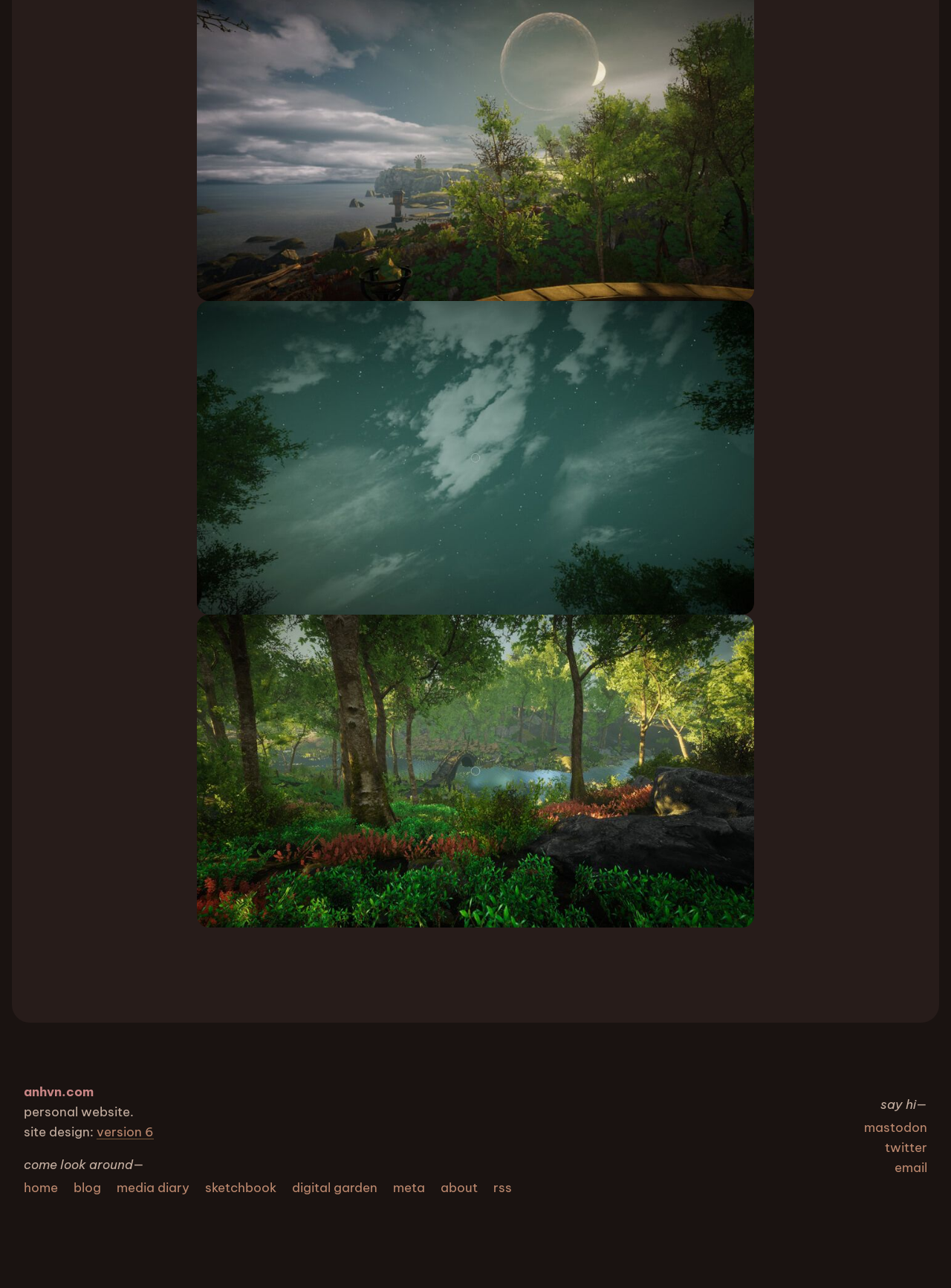What is the name of the website?
Refer to the image and provide a one-word or short phrase answer.

anhvn.com